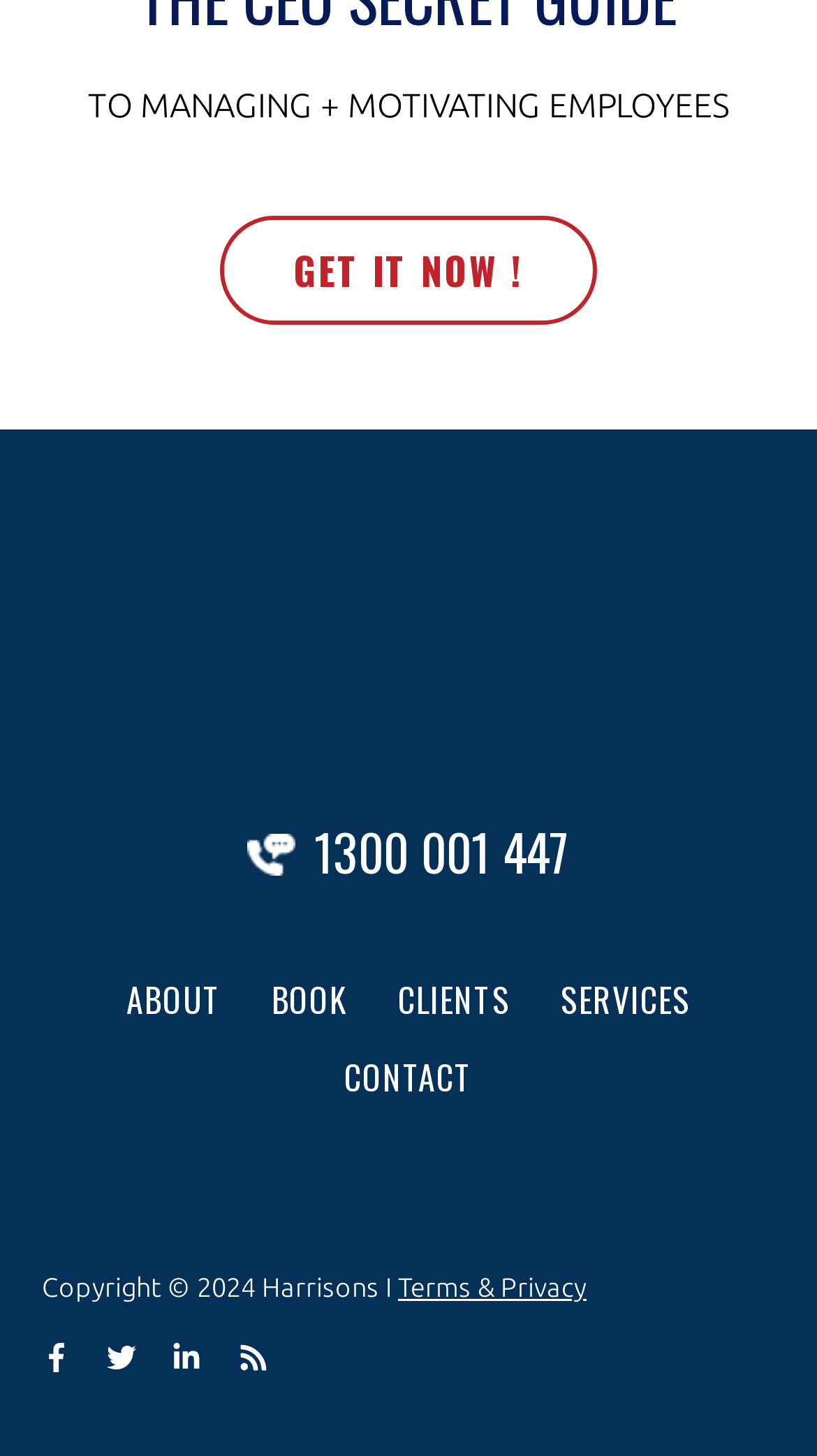Based on the provided description, "Terms & Privacy", find the bounding box of the corresponding UI element in the screenshot.

[0.487, 0.873, 0.718, 0.893]